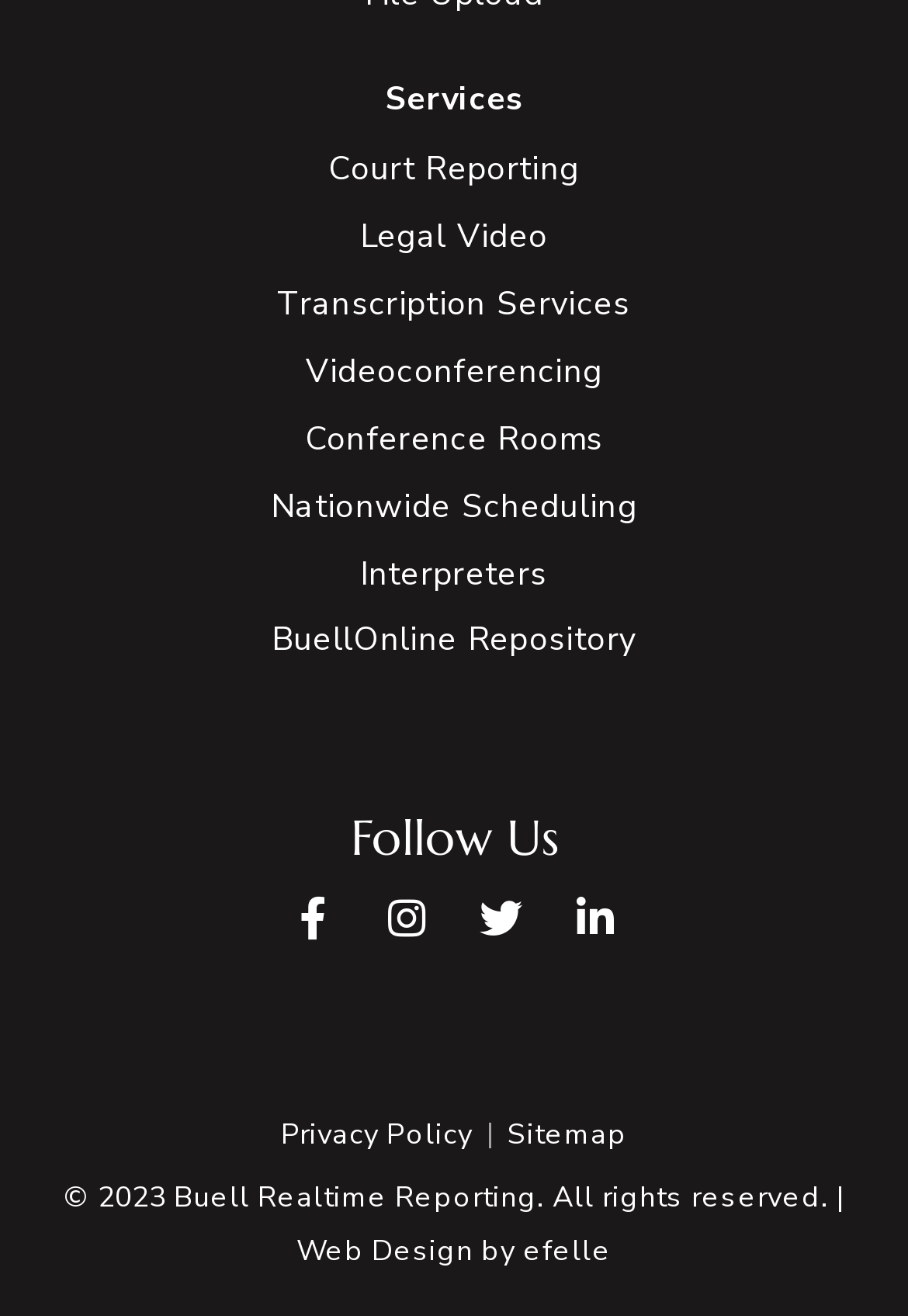Answer the following query concisely with a single word or phrase:
How many social media platforms are linked on the webpage?

4